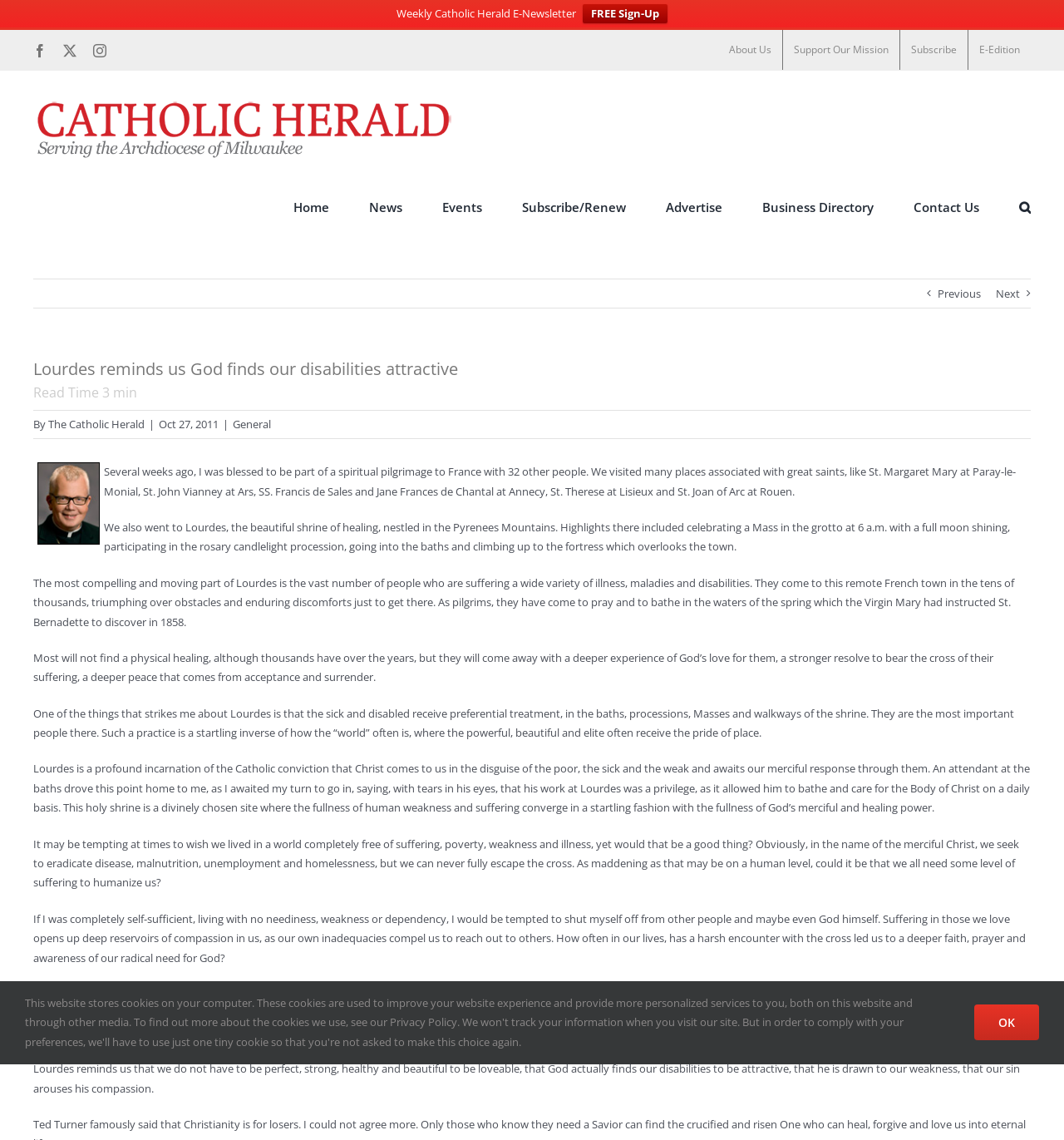Determine the coordinates of the bounding box for the clickable area needed to execute this instruction: "Sign up for the weekly Catholic Herald E-Newsletter".

[0.548, 0.004, 0.627, 0.02]